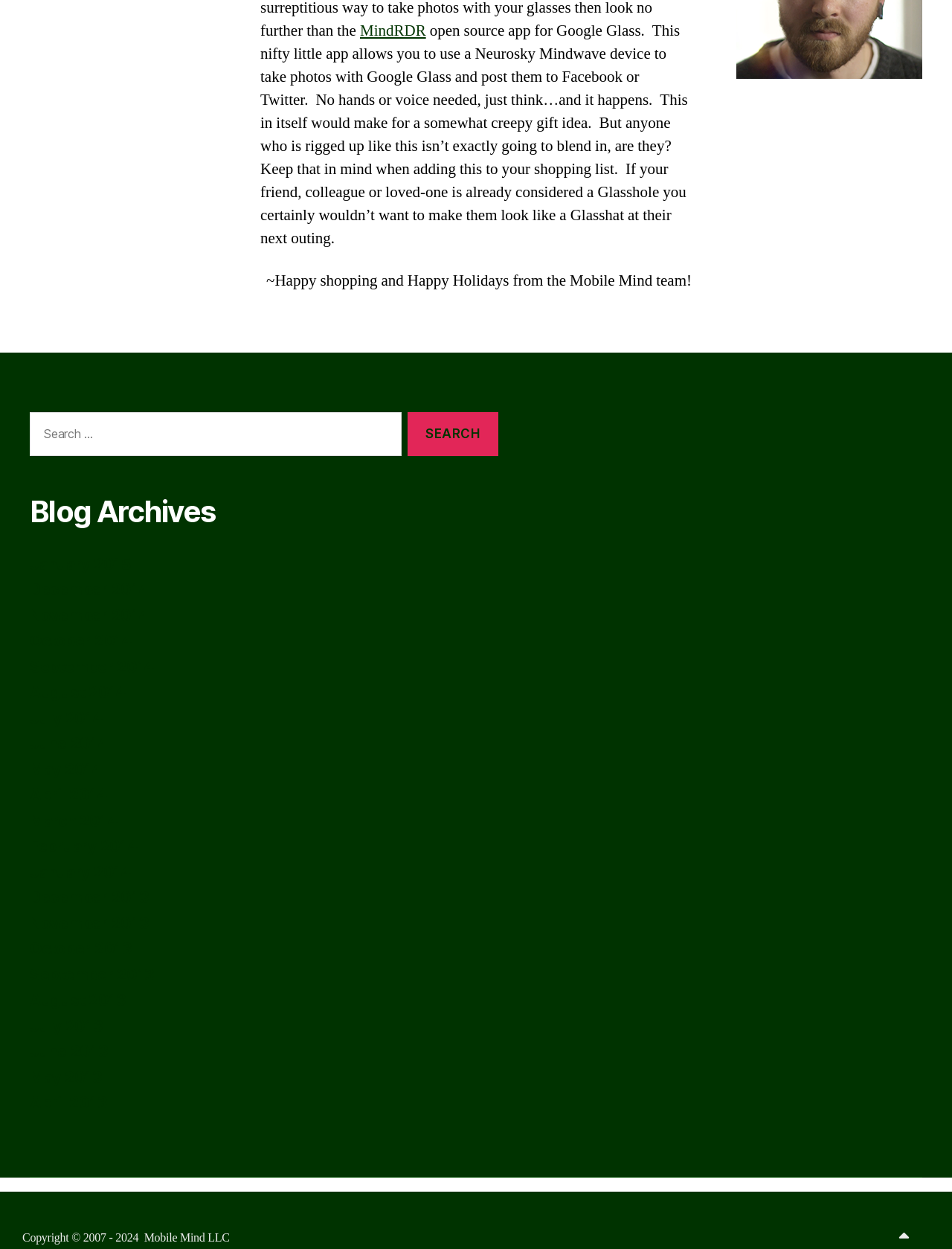Pinpoint the bounding box coordinates of the clickable area necessary to execute the following instruction: "Click on MindRDR link". The coordinates should be given as four float numbers between 0 and 1, namely [left, top, right, bottom].

[0.378, 0.017, 0.447, 0.033]